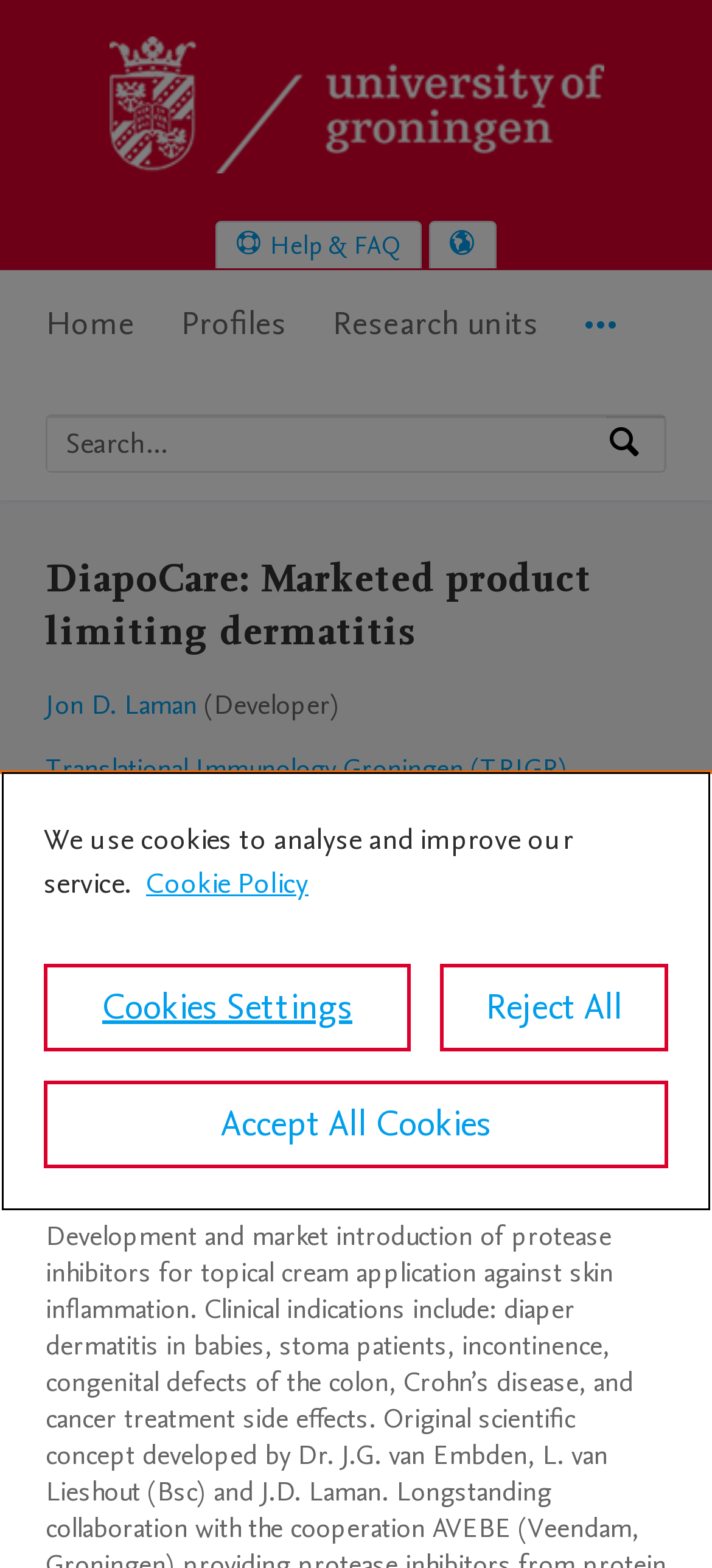What type of research output is DiapoCare?
Please provide a detailed and thorough answer to the question.

The type of research output can be found in the static text element with the text 'Non-textual form' which is located in the section with the heading 'Research output'.